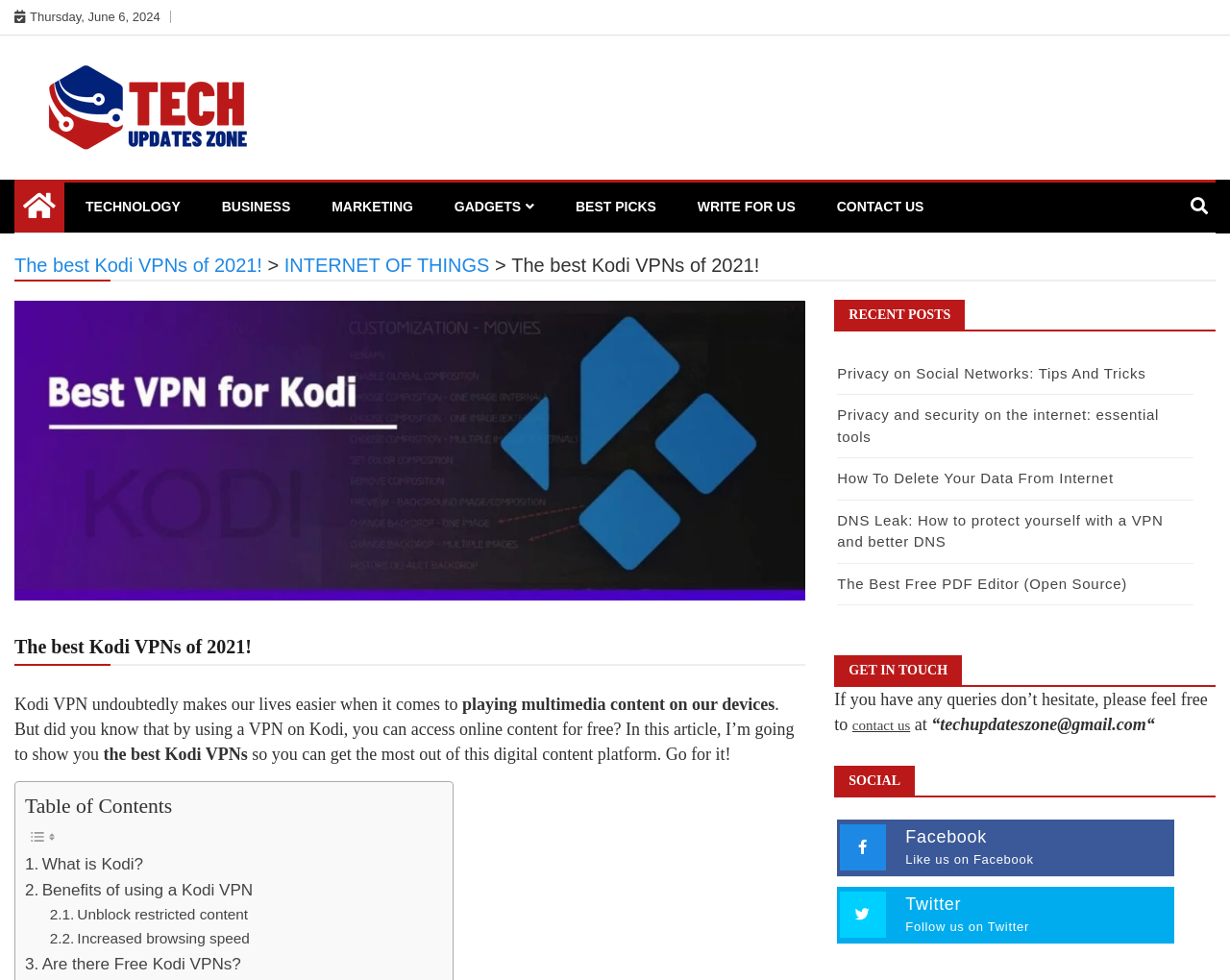Locate the bounding box coordinates of the item that should be clicked to fulfill the instruction: "Read the article 'The best Kodi VPNs of 2021!' ".

[0.012, 0.259, 0.213, 0.281]